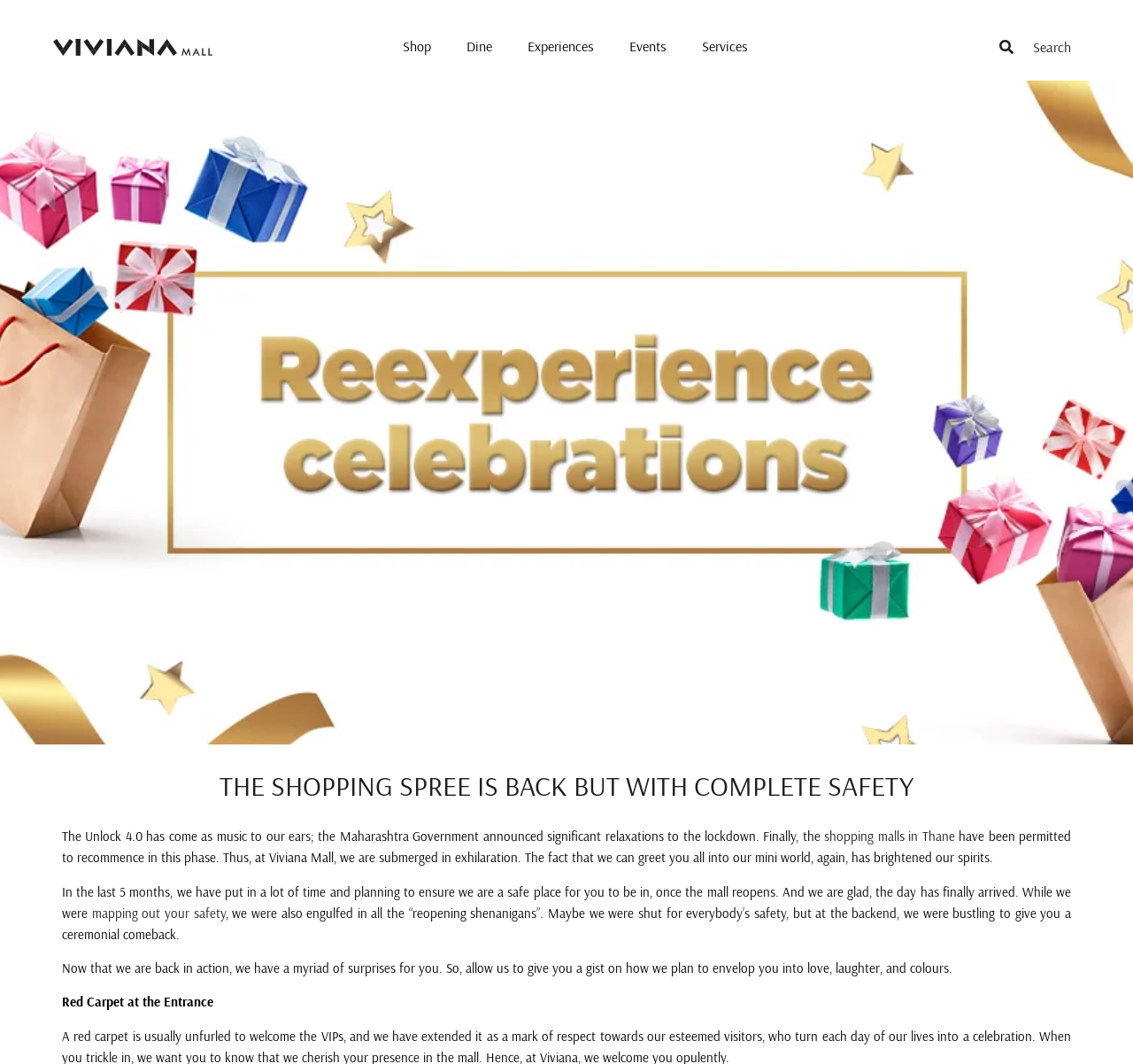How long was the mall closed?
Examine the image and provide an in-depth answer to the question.

The webpage mentions that the mall was closed for 5 months, as stated in the text 'In the last 5 months, we have put in a lot of time and planning to ensure we are a safe place for you to be in, once the mall reopens.'